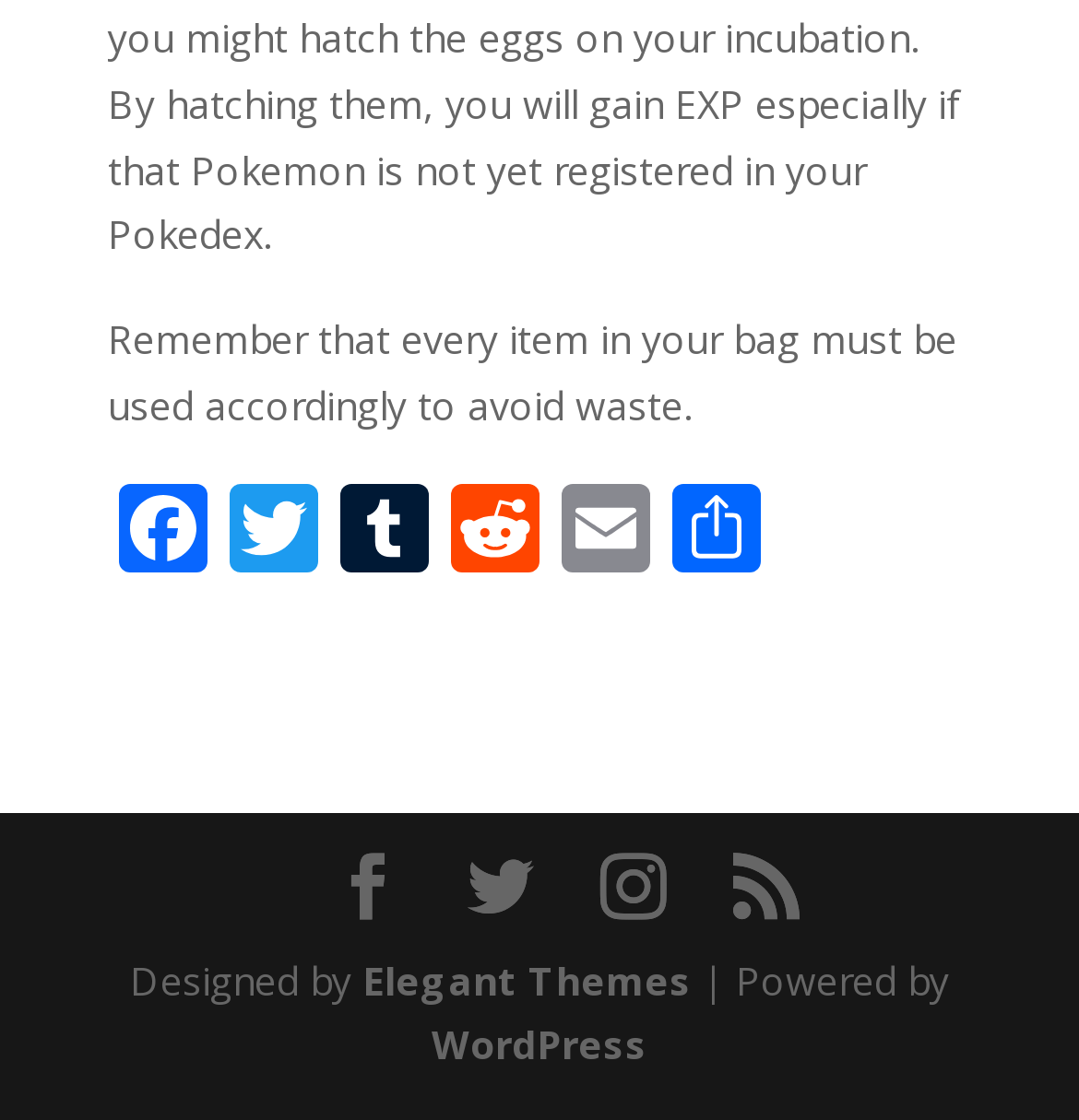Can you find the bounding box coordinates for the element that needs to be clicked to execute this instruction: "Share on social media"? The coordinates should be given as four float numbers between 0 and 1, i.e., [left, top, right, bottom].

[0.613, 0.431, 0.715, 0.52]